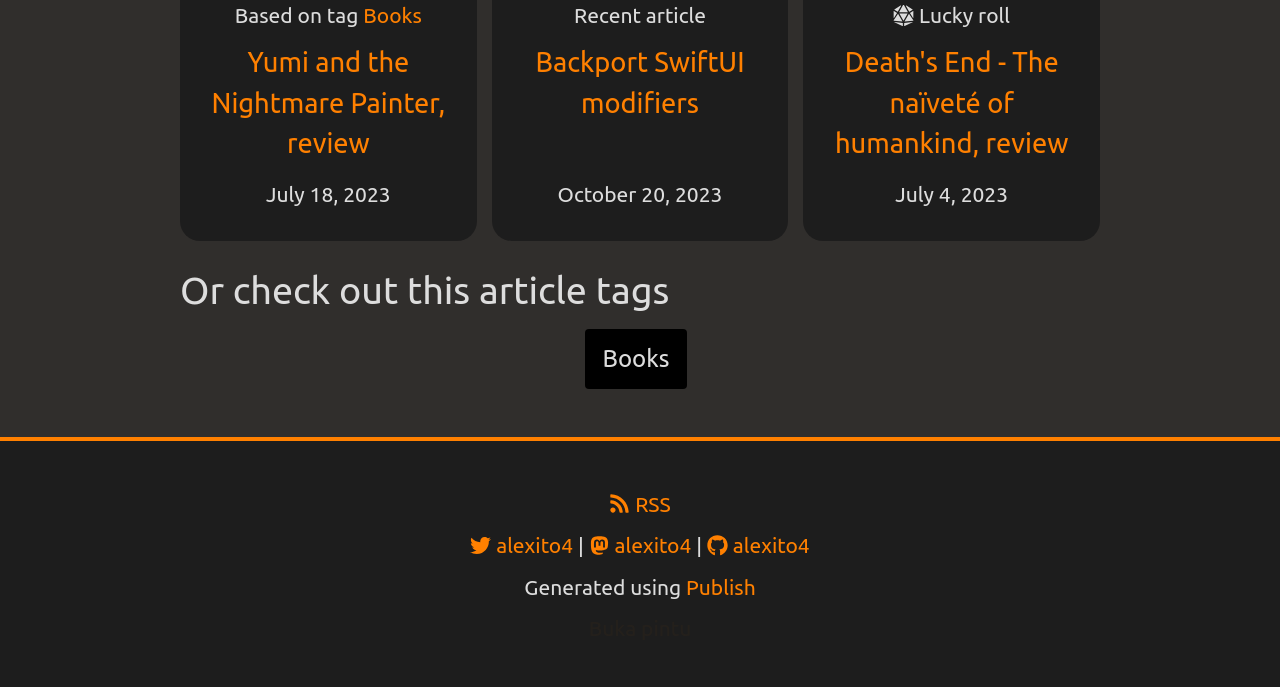How many articles are on this webpage? From the image, respond with a single word or brief phrase.

3